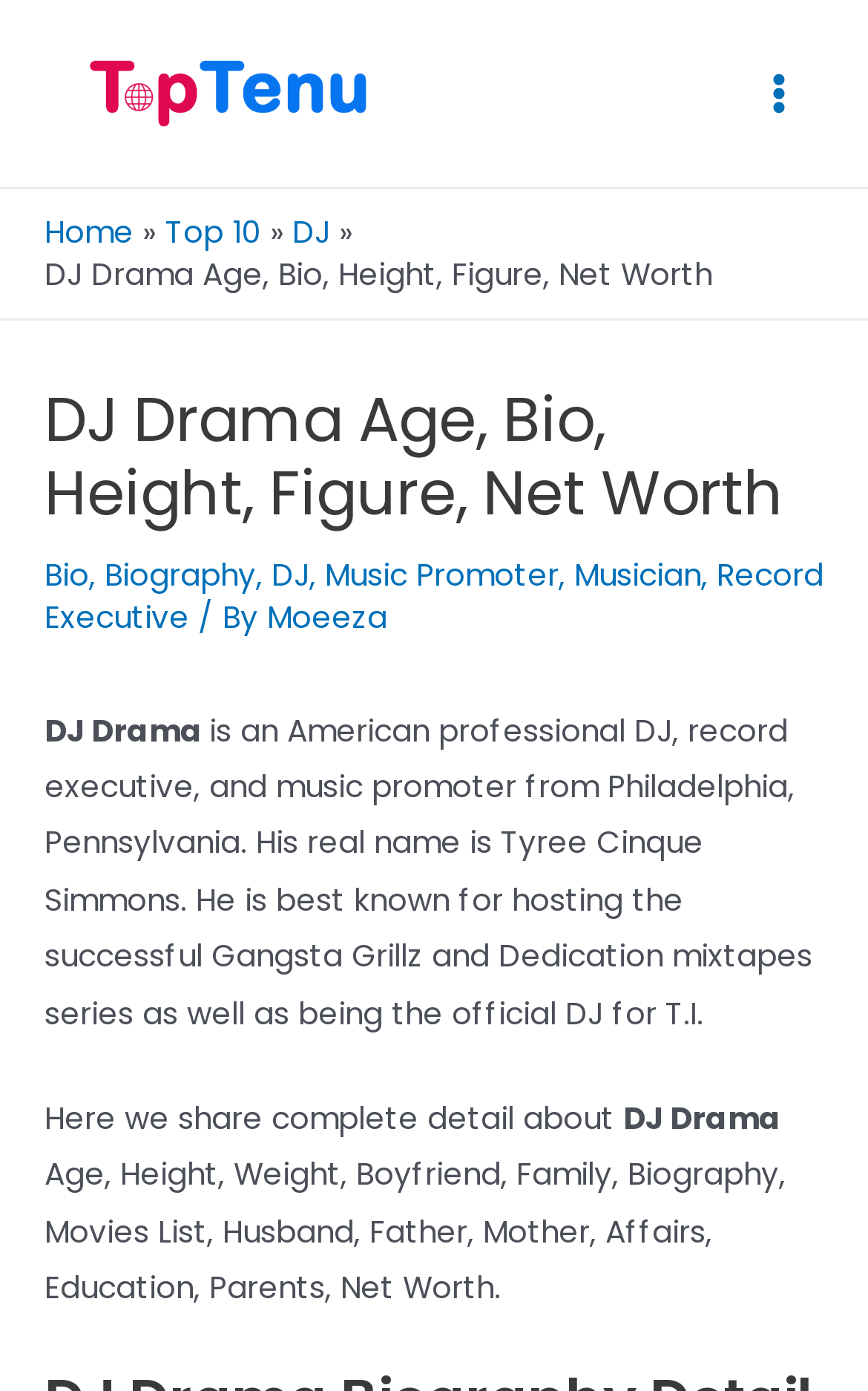What is DJ Drama's profession?
Answer the question in a detailed and comprehensive manner.

I found this information by looking at the text description of the webpage, which states that DJ Drama is an American professional DJ, record executive, and music promoter from Philadelphia, Pennsylvania.